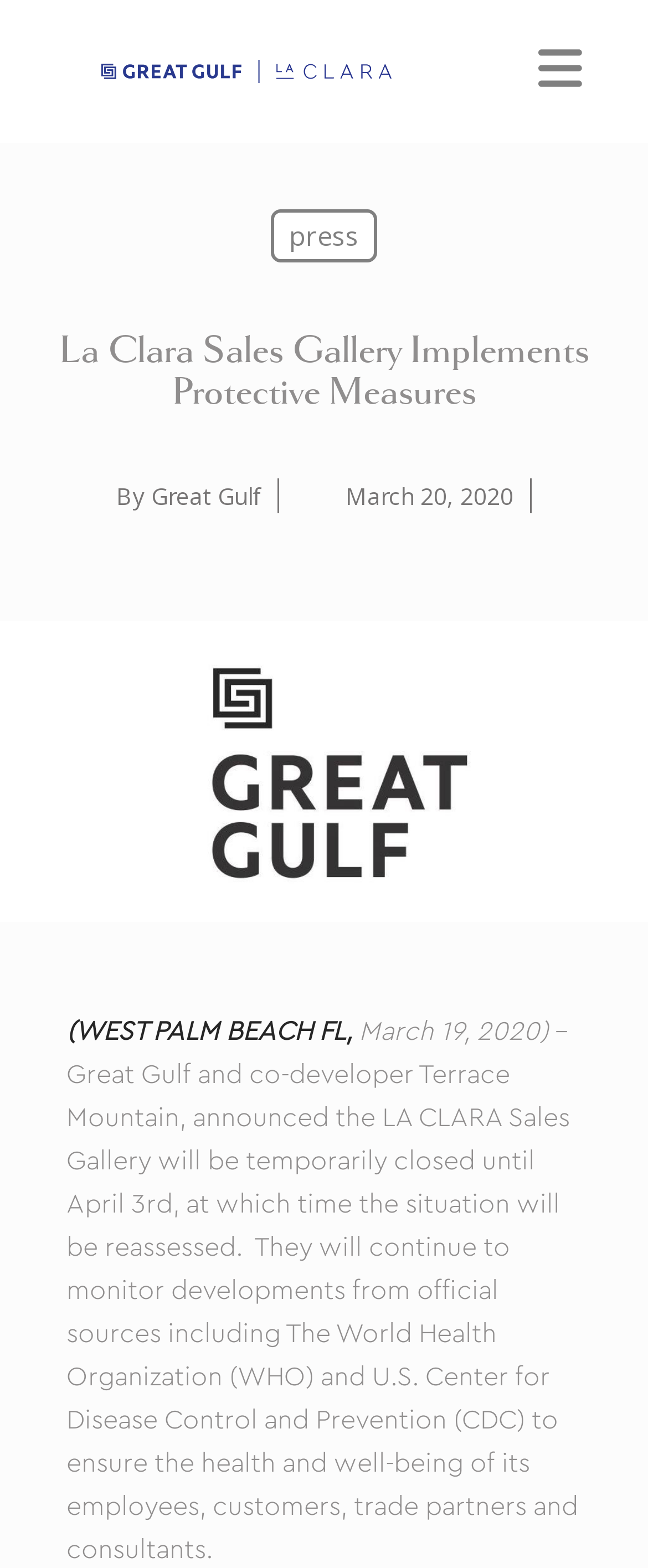Extract the bounding box coordinates for the UI element described by the text: "press". The coordinates should be in the form of [left, top, right, bottom] with values between 0 and 1.

[0.418, 0.133, 0.582, 0.167]